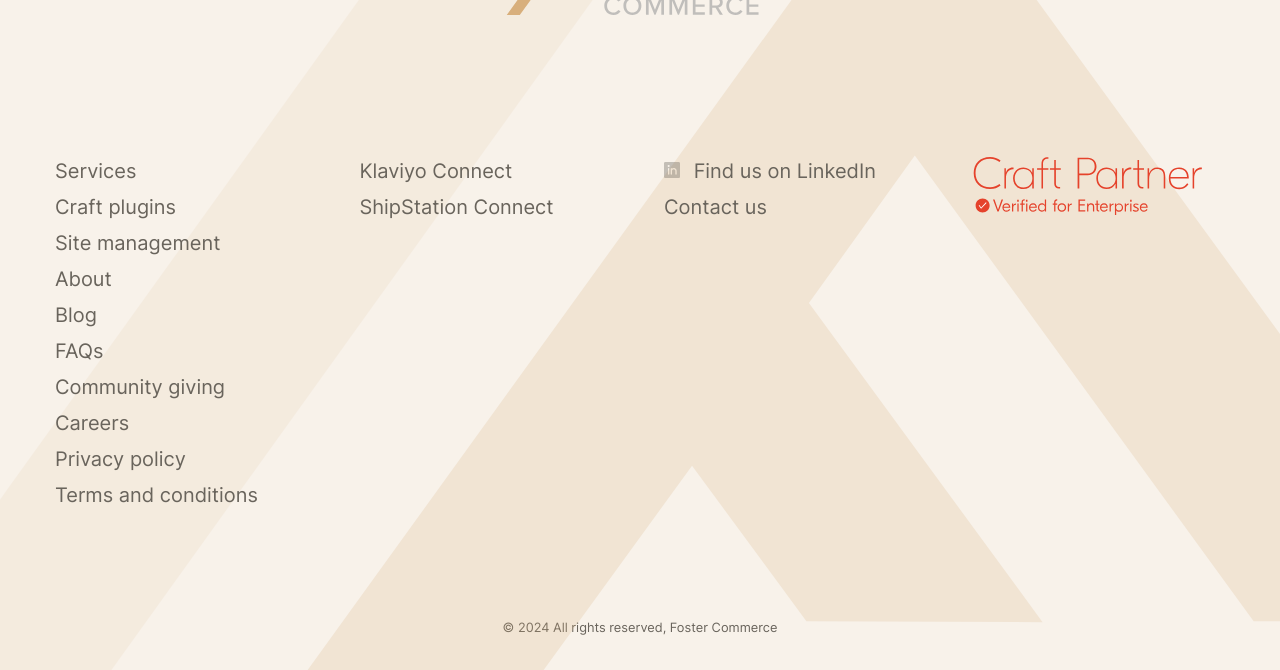Determine the bounding box coordinates of the section I need to click to execute the following instruction: "Click on Services". Provide the coordinates as four float numbers between 0 and 1, i.e., [left, top, right, bottom].

[0.043, 0.237, 0.107, 0.274]